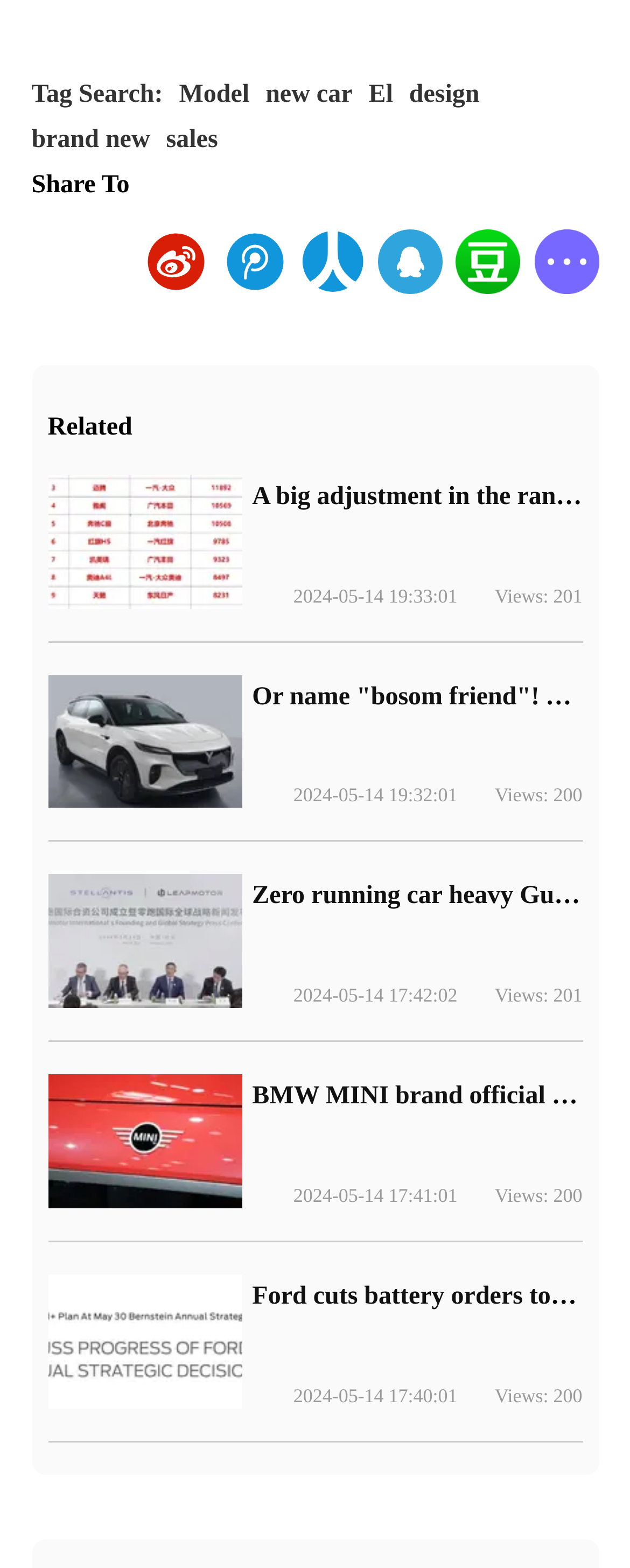Can you find the bounding box coordinates for the element to click on to achieve the instruction: "Search for a tag"?

[0.05, 0.052, 0.259, 0.069]